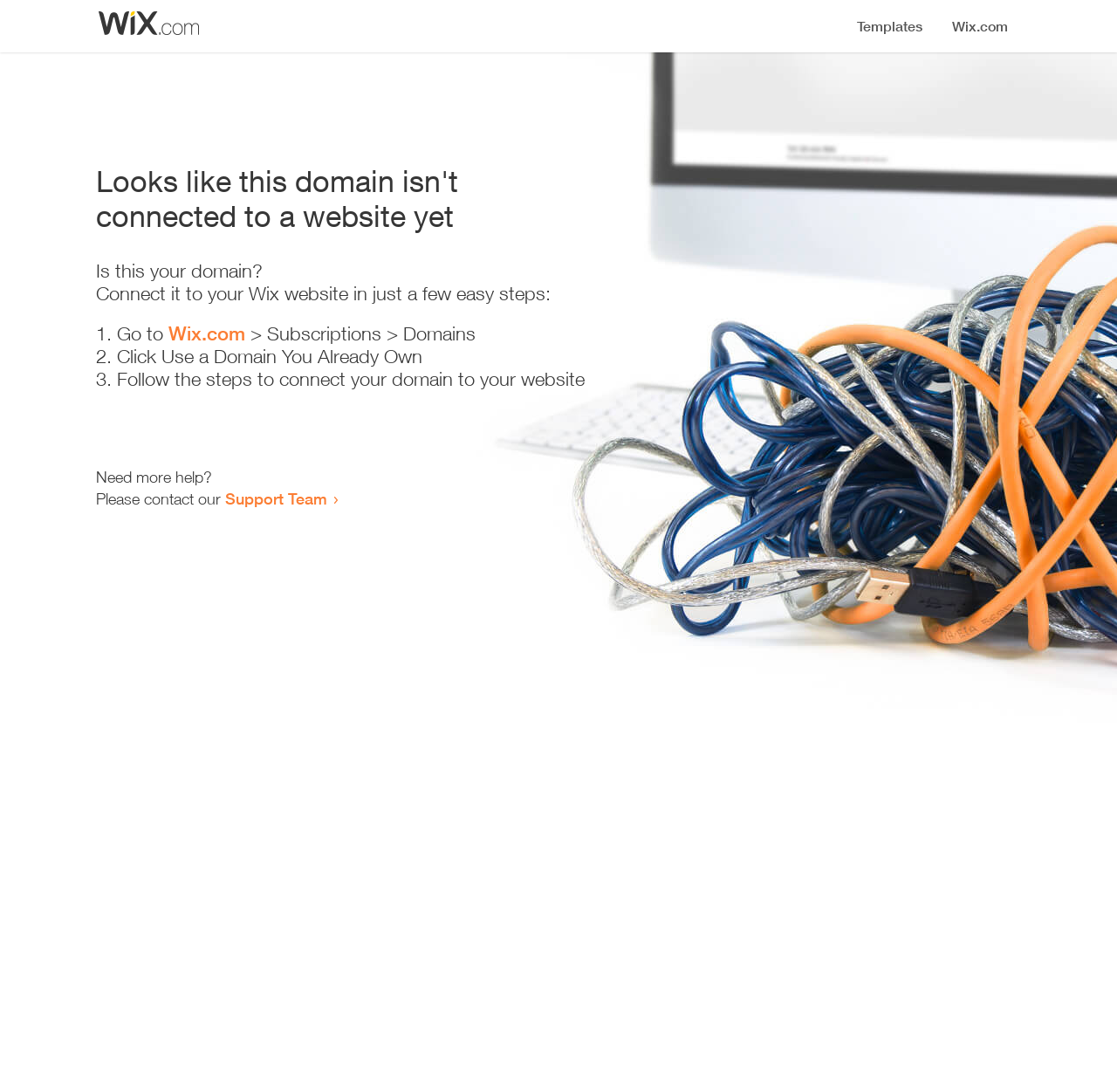Predict the bounding box coordinates for the UI element described as: "Support Team". The coordinates should be four float numbers between 0 and 1, presented as [left, top, right, bottom].

[0.202, 0.448, 0.293, 0.465]